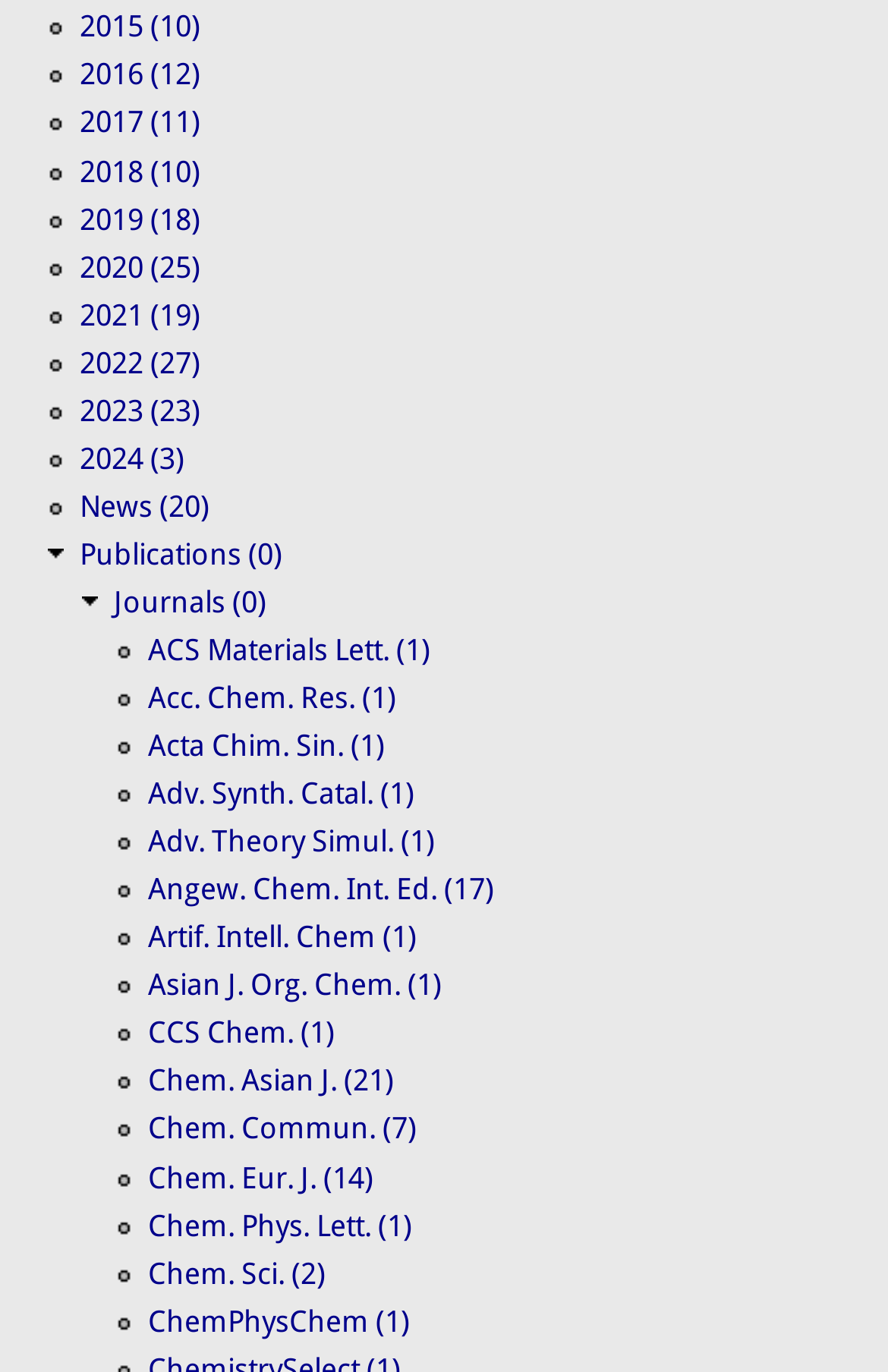Please indicate the bounding box coordinates for the clickable area to complete the following task: "Browse Chem. Sci. publications". The coordinates should be specified as four float numbers between 0 and 1, i.e., [left, top, right, bottom].

[0.167, 0.915, 0.367, 0.94]